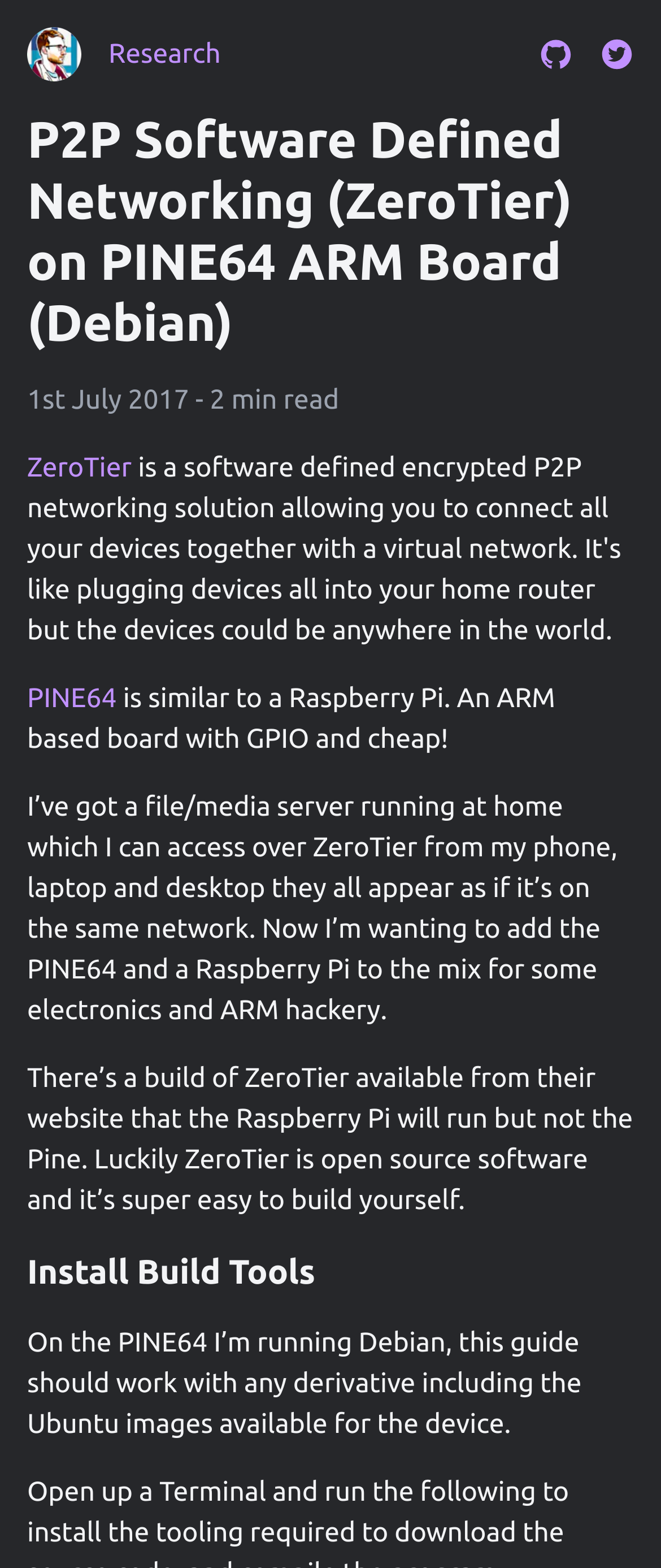Provide your answer in one word or a succinct phrase for the question: 
What is the author's name?

Ben Evans